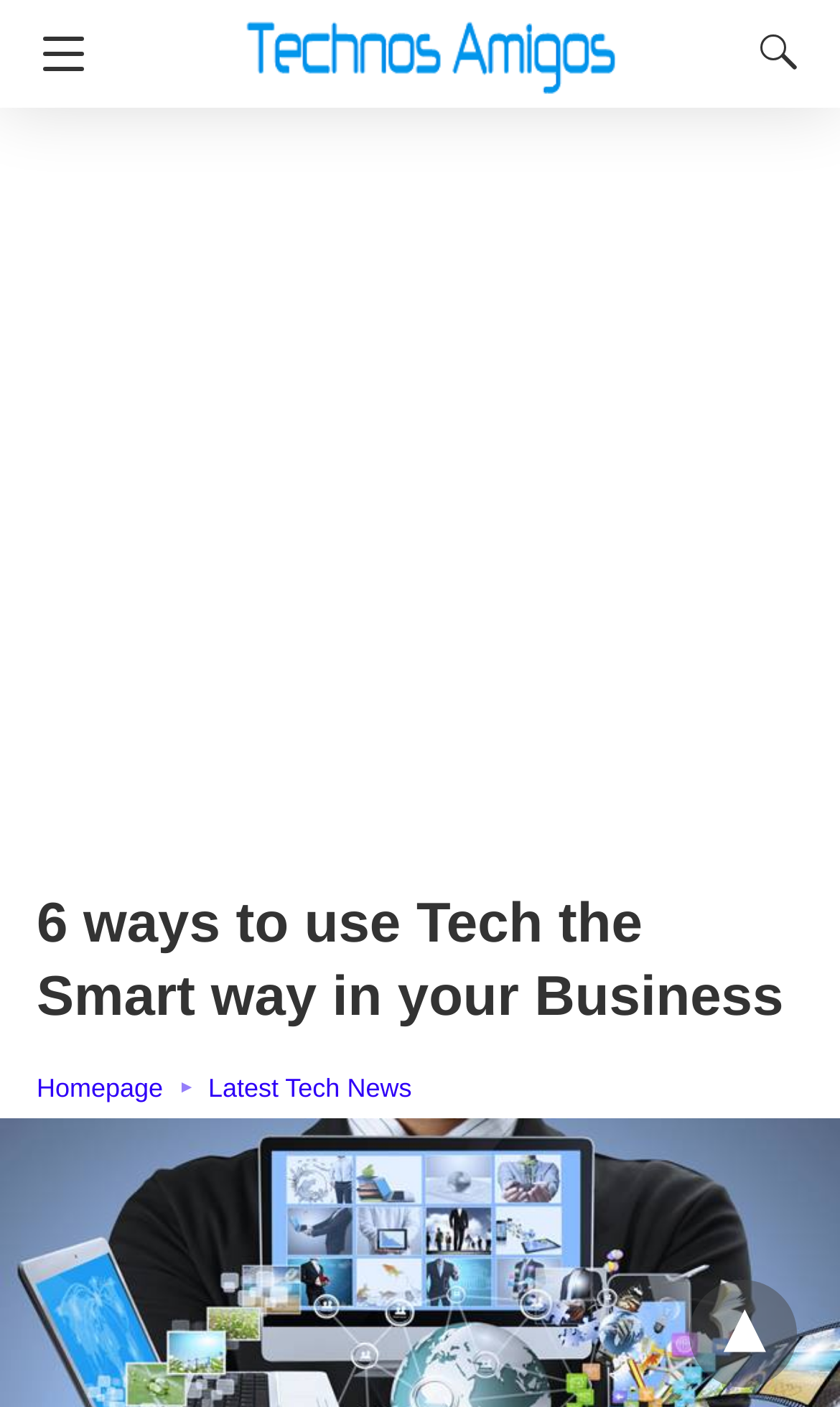How many navigation buttons are on the top?
Make sure to answer the question with a detailed and comprehensive explanation.

There are two navigation buttons on the top of the webpage, one labeled 'Navigation' and the other labeled 'Search', with bounding box coordinates of [0.0, 0.0, 0.126, 0.077] and [0.869, 0.017, 0.962, 0.057] respectively.